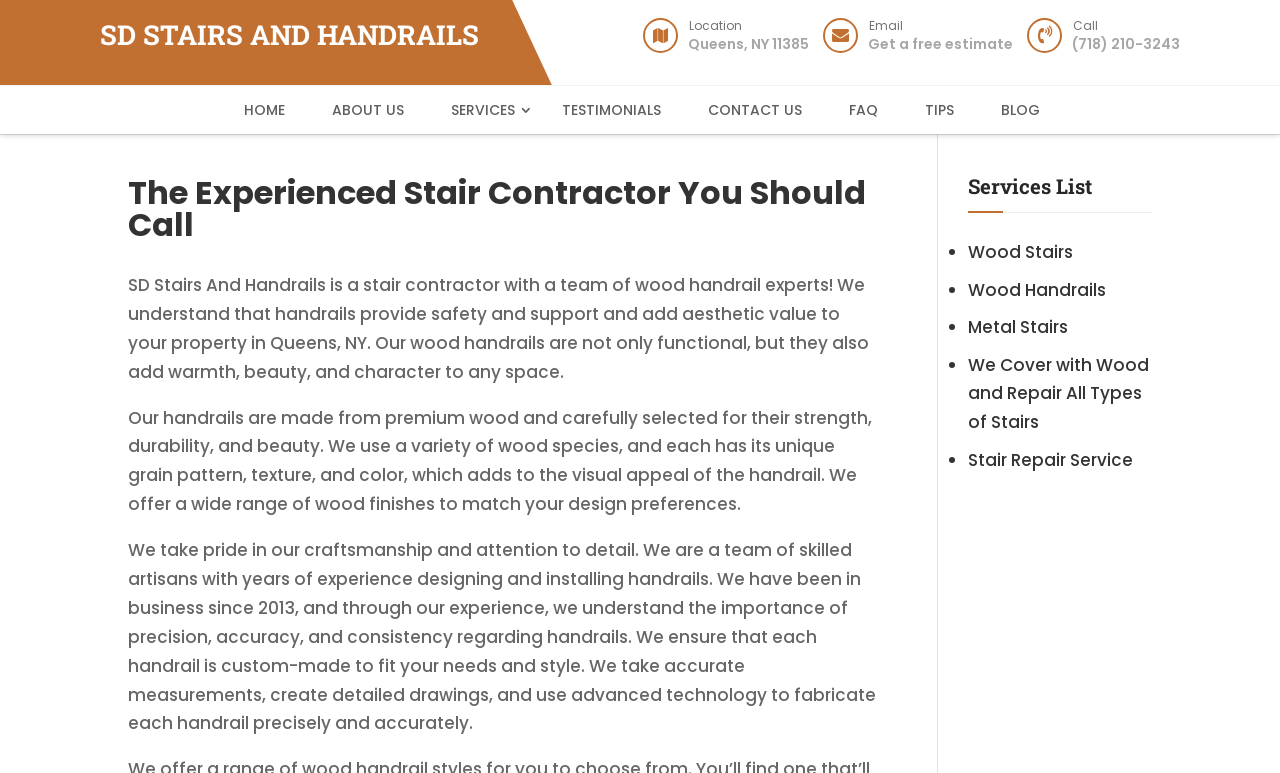Extract the primary header of the webpage and generate its text.

The Experienced Stair Contractor You Should Call